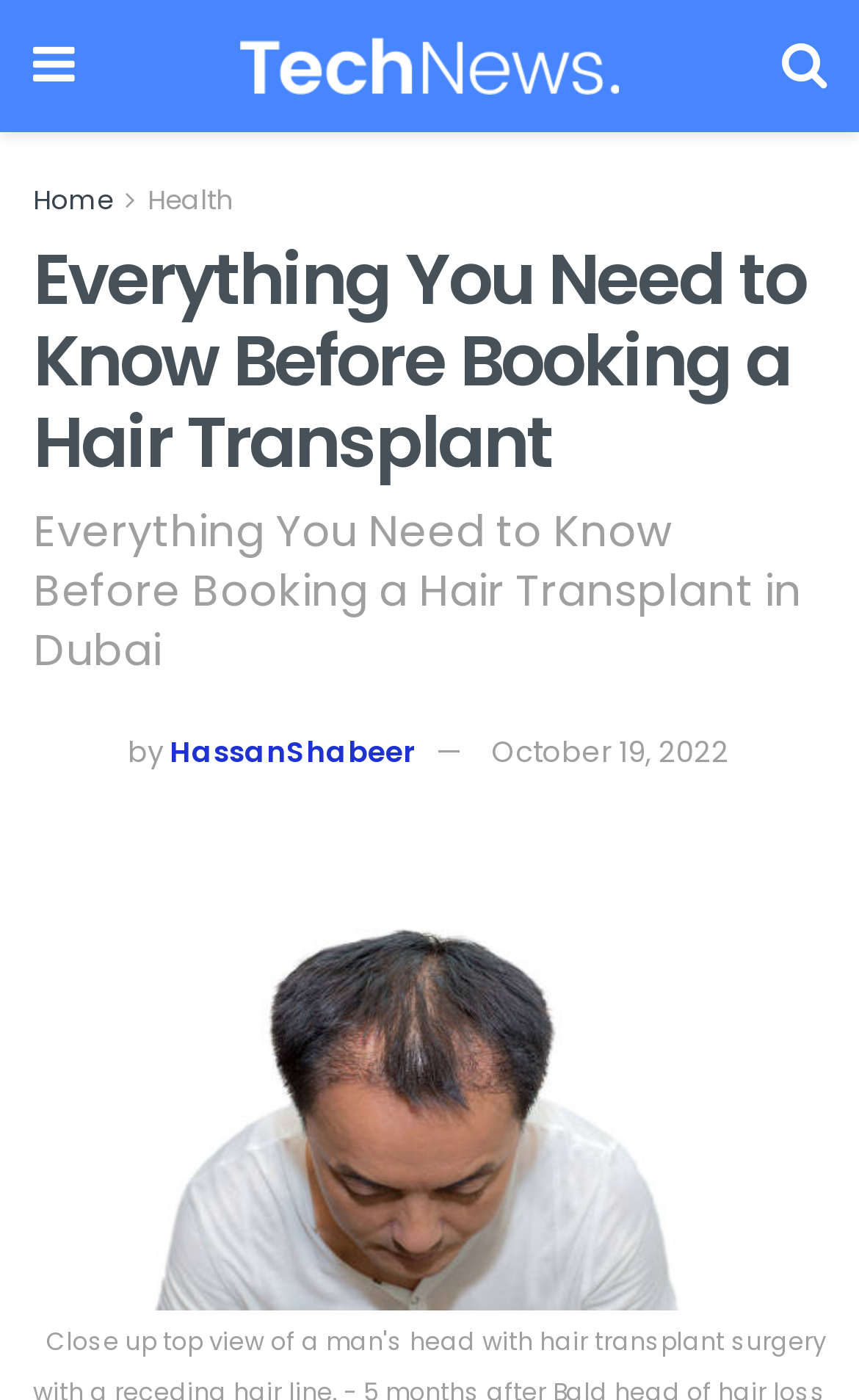What is the author of the article?
Examine the screenshot and reply with a single word or phrase.

HassanShabeer